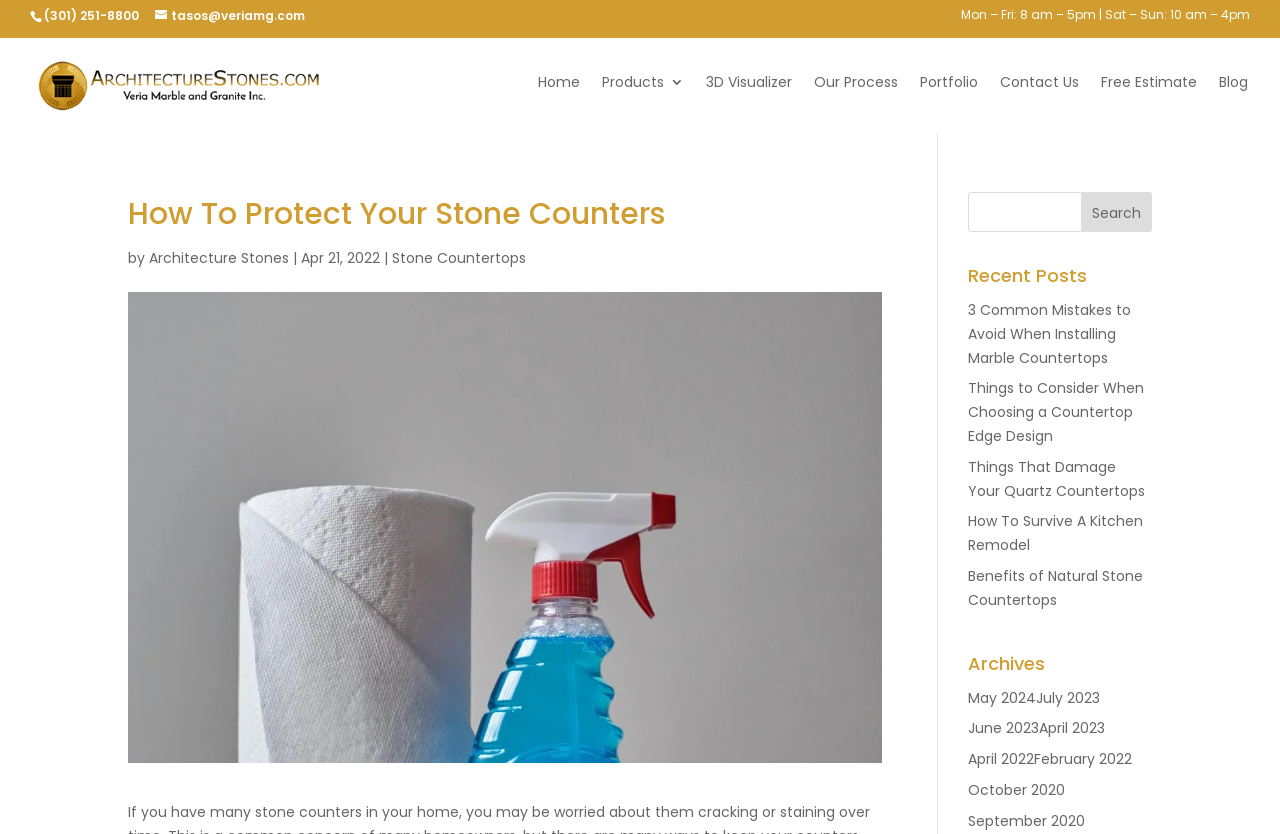Please mark the bounding box coordinates of the area that should be clicked to carry out the instruction: "go to the home page".

[0.42, 0.09, 0.453, 0.151]